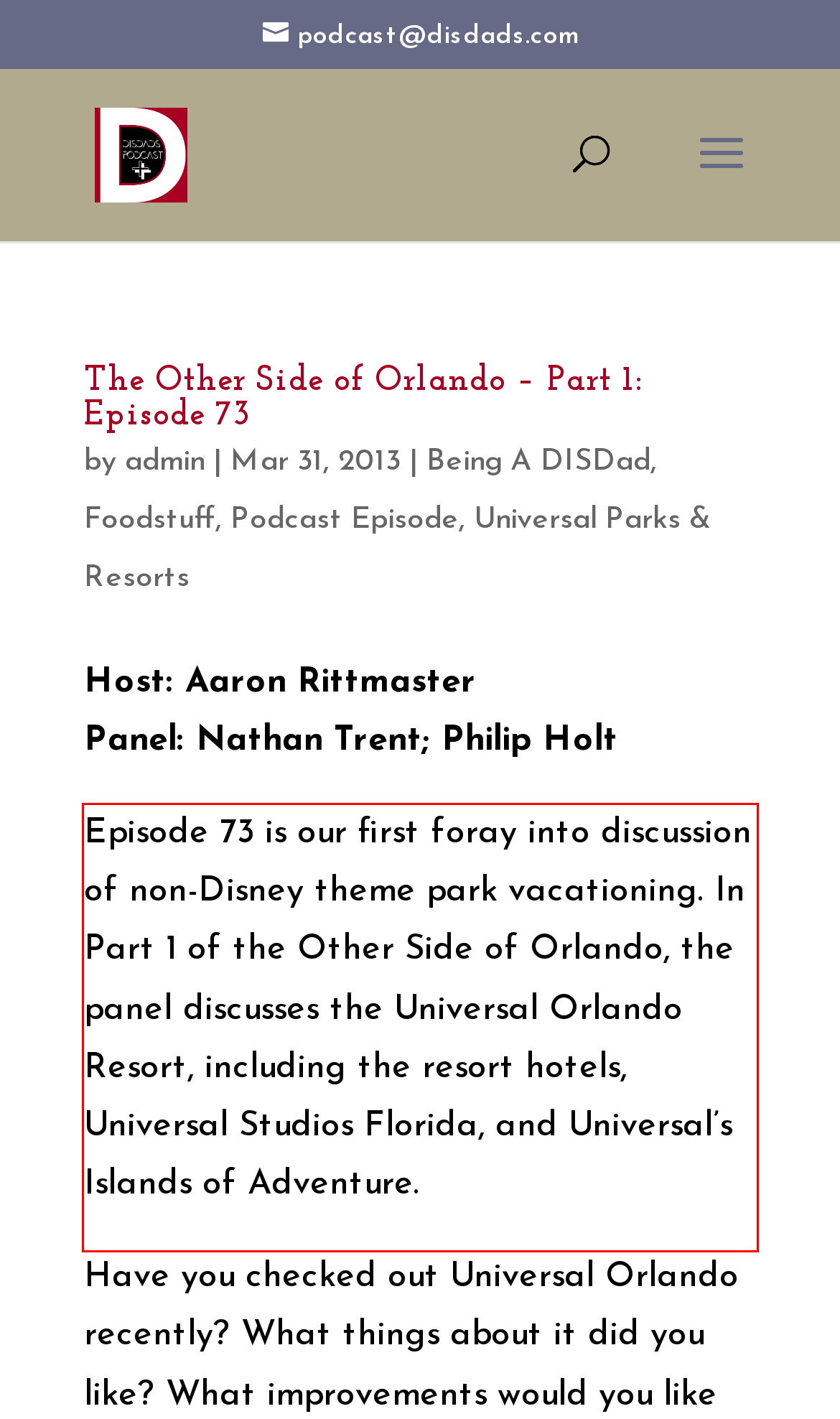Please recognize and transcribe the text located inside the red bounding box in the webpage image.

Episode 73 is our first foray into discussion of non-Disney theme park vacationing. In Part 1 of the Other Side of Orlando, the panel discusses the Universal Orlando Resort, including the resort hotels, Universal Studios Florida, and Universal’s Islands of Adventure.